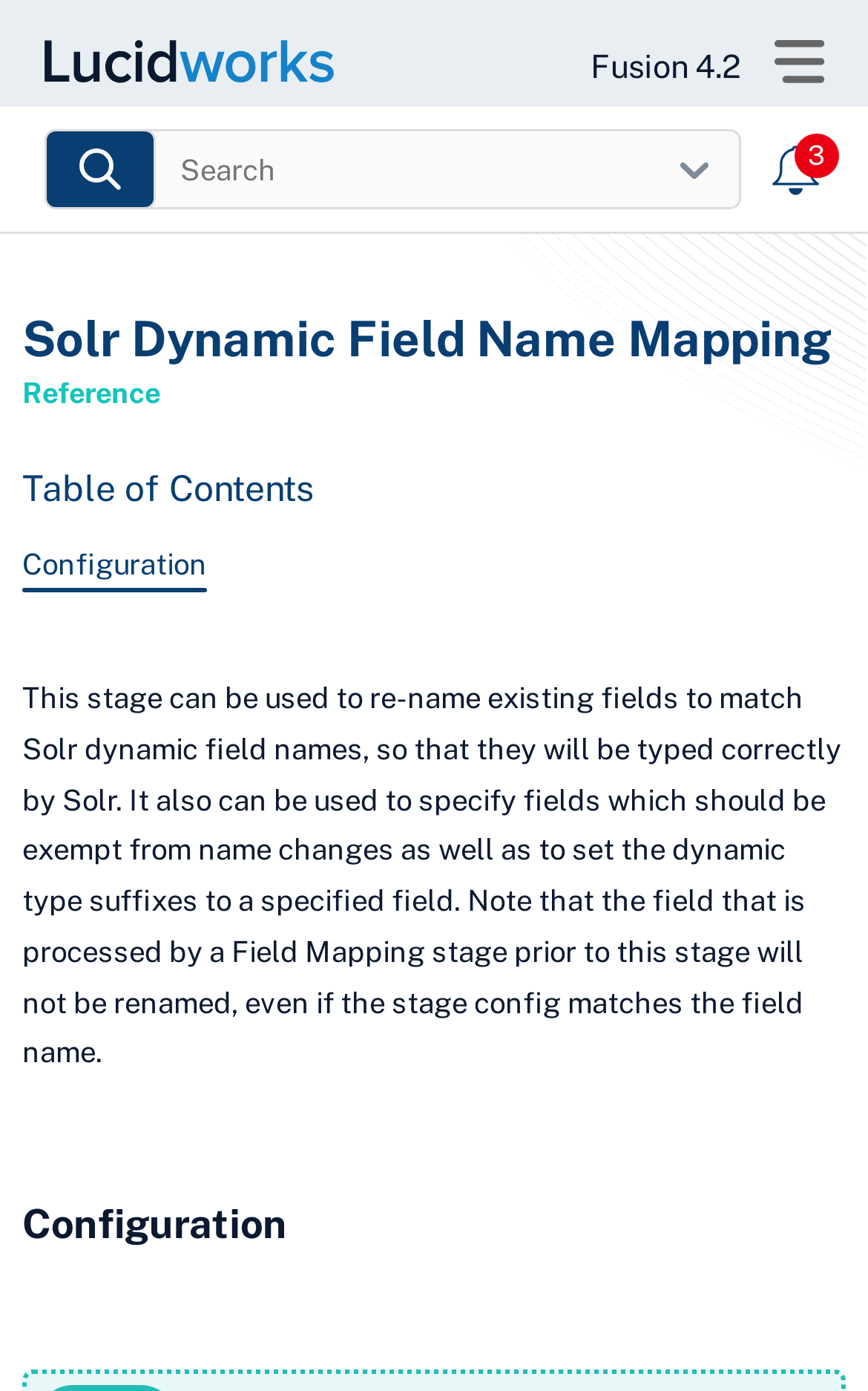What is the name of the logo on the top left?
Please use the visual content to give a single word or phrase answer.

Lucidworks Logo